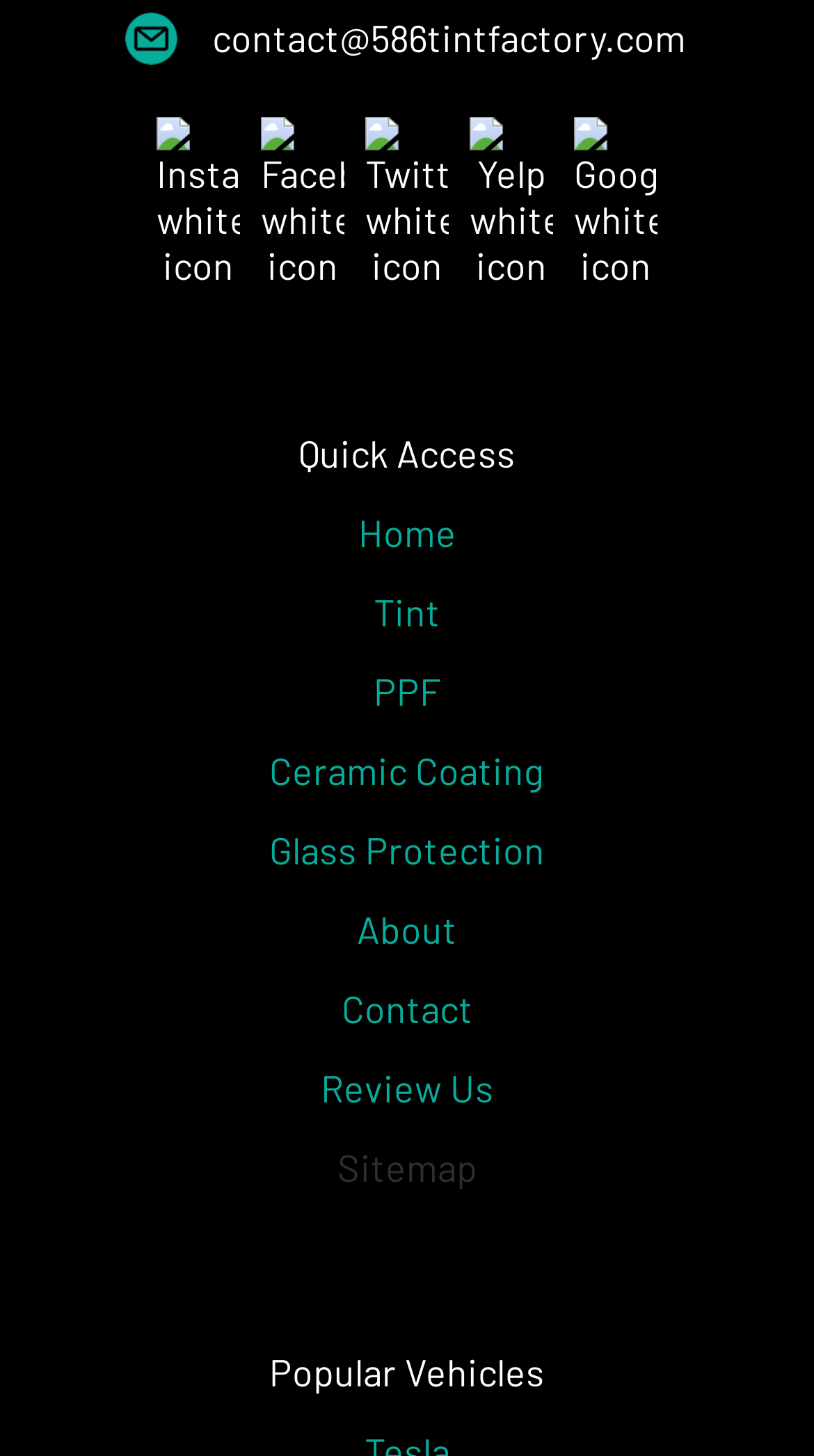What is the last link in the Quick Access section?
Based on the image, provide a one-word or brief-phrase response.

Sitemap